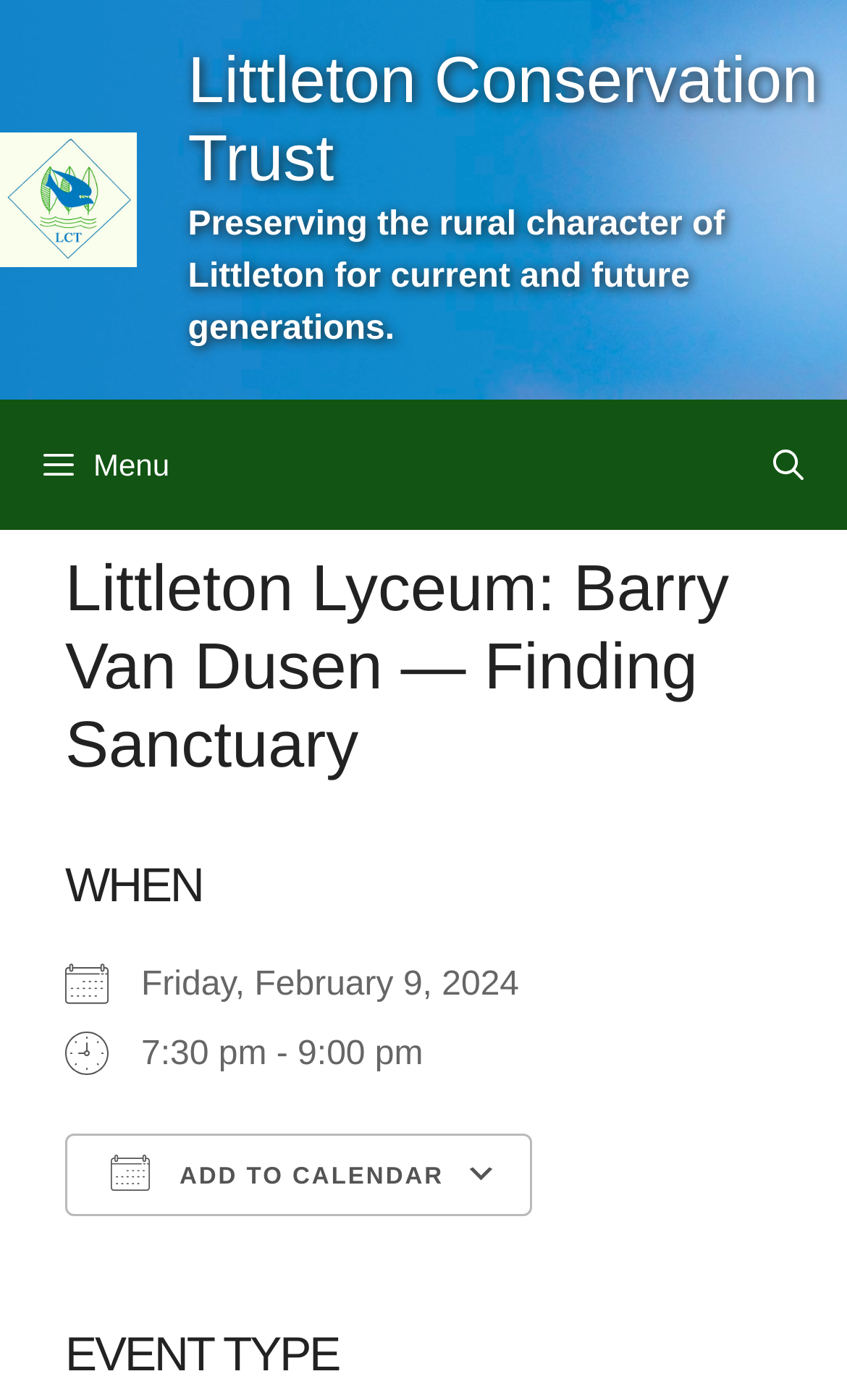Provide a thorough and detailed response to the question by examining the image: 
What is the name of the organization?

I found the answer by looking at the banner section at the top of the webpage, where it says 'Littleton Conservation Trust' with an image and a link.